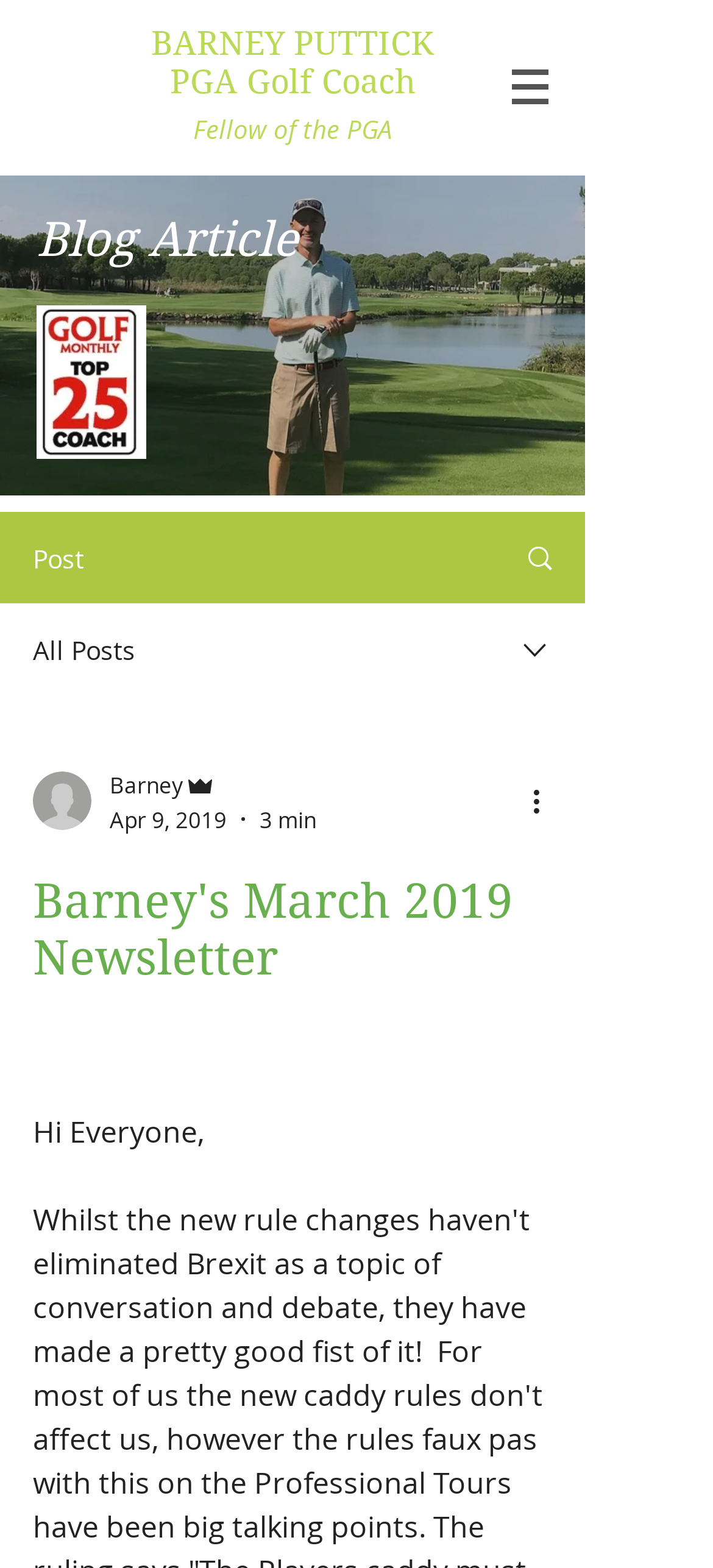Articulate a detailed summary of the webpage's content and design.

This webpage appears to be a newsletter or blog article written by Barney Puttick, a PGA Golf Coach. At the top of the page, there is a heading with the author's name and title, accompanied by a link to his profile. Below this, there is a navigation menu labeled "Site" with a dropdown button.

To the left of the navigation menu, there is a large image that takes up most of the width of the page. Above this image, there is a heading that reads "Blog Article" and a smaller image with a logo. 

On the right side of the page, there are several links and buttons, including a "Post" button, an "All Posts" link, and a combobox with a dropdown menu. There is also an image of a writer, likely the author's profile picture.

The main content of the page begins below these elements, with a heading that reads "Barney's March 2019 Newsletter". The text starts with a greeting, "Hi Everyone," and continues with a discussion about Brexit. There are no other images or multimedia elements in the main content area.